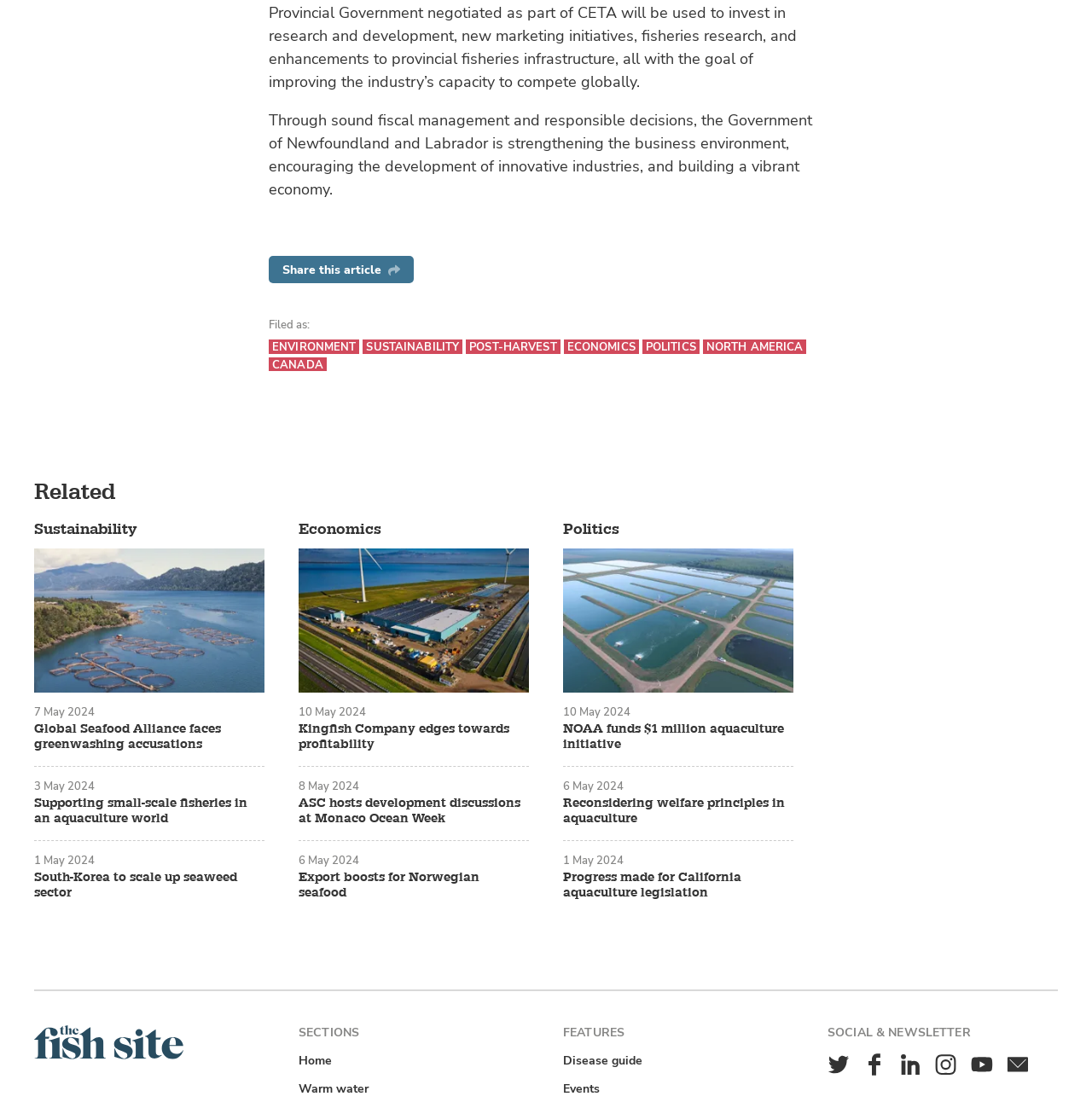Identify the bounding box coordinates for the element that needs to be clicked to fulfill this instruction: "Read the article about 'Global Seafood Alliance faces greenwashing accusations'". Provide the coordinates in the format of four float numbers between 0 and 1: [left, top, right, bottom].

[0.031, 0.651, 0.242, 0.679]